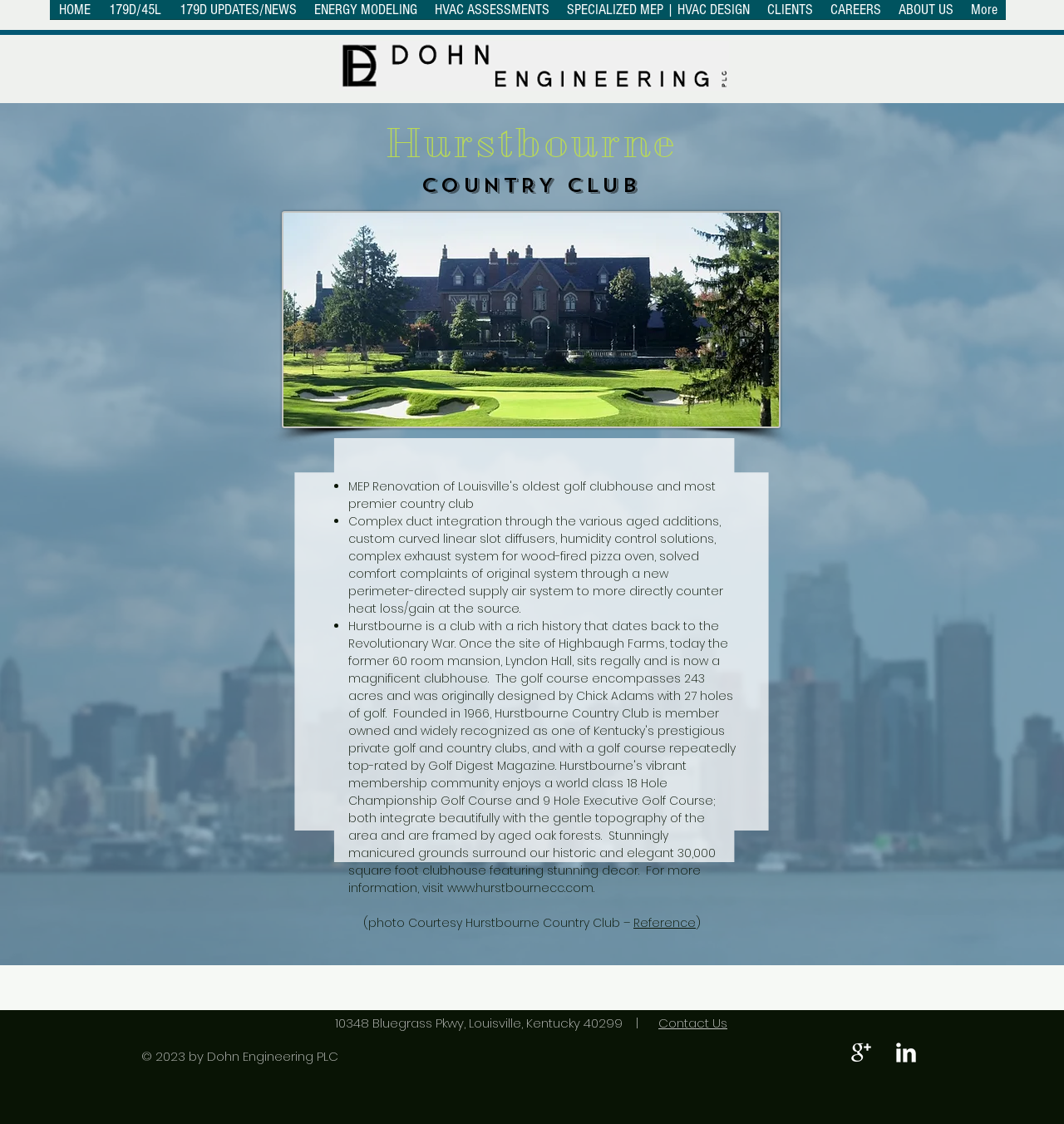Please indicate the bounding box coordinates of the element's region to be clicked to achieve the instruction: "Open LinkedIn Clean". Provide the coordinates as four float numbers between 0 and 1, i.e., [left, top, right, bottom].

[0.842, 0.928, 0.861, 0.945]